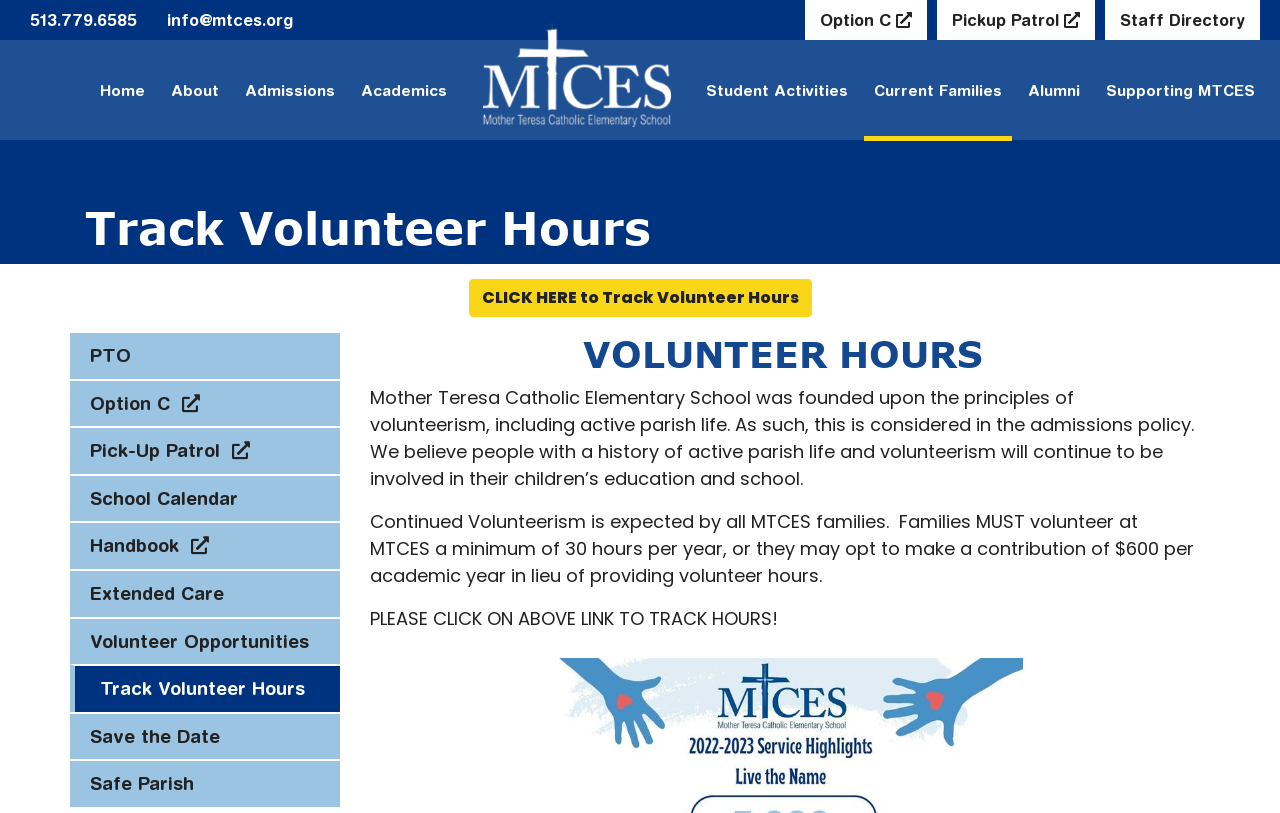Please indicate the bounding box coordinates for the clickable area to complete the following task: "Track volunteer hours". The coordinates should be specified as four float numbers between 0 and 1, i.e., [left, top, right, bottom].

[0.366, 0.343, 0.634, 0.39]